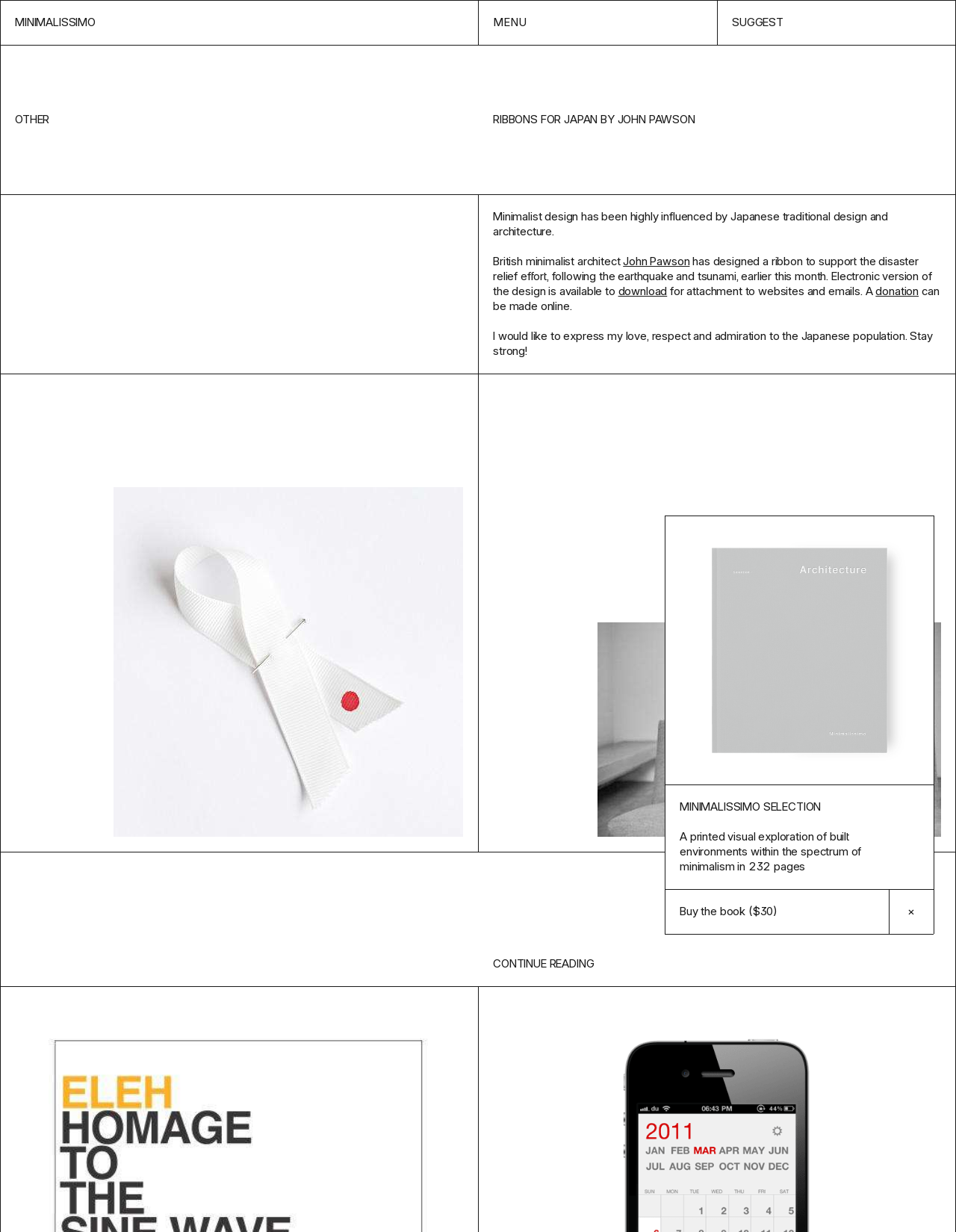Please identify the bounding box coordinates of the region to click in order to complete the given instruction: "Go to homepage". The coordinates should be four float numbers between 0 and 1, i.e., [left, top, right, bottom].

[0.0, 0.0, 0.5, 0.036]